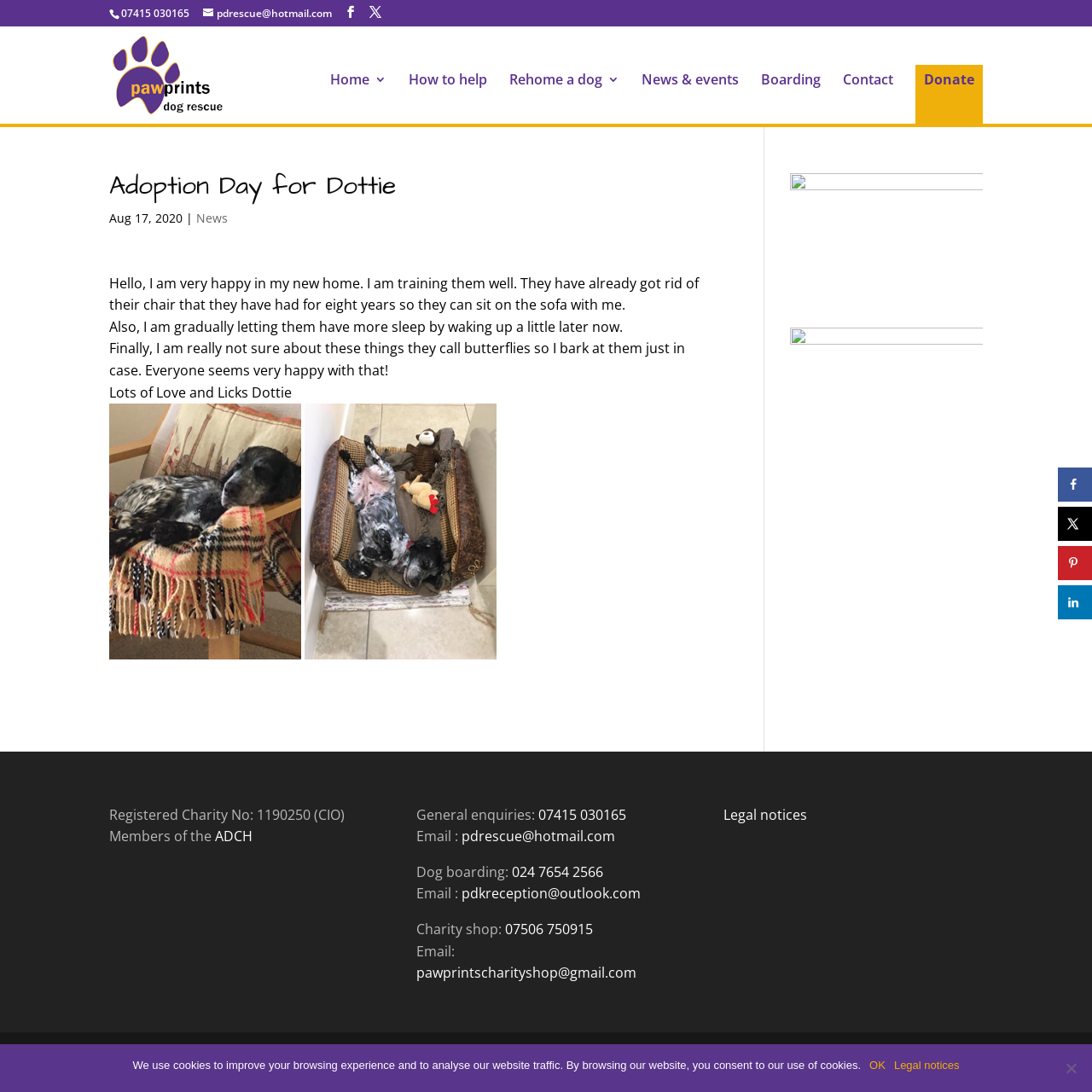Using the description: "024 7654 2566", determine the UI element's bounding box coordinates. Ensure the coordinates are in the format of four float numbers between 0 and 1, i.e., [left, top, right, bottom].

[0.469, 0.79, 0.552, 0.807]